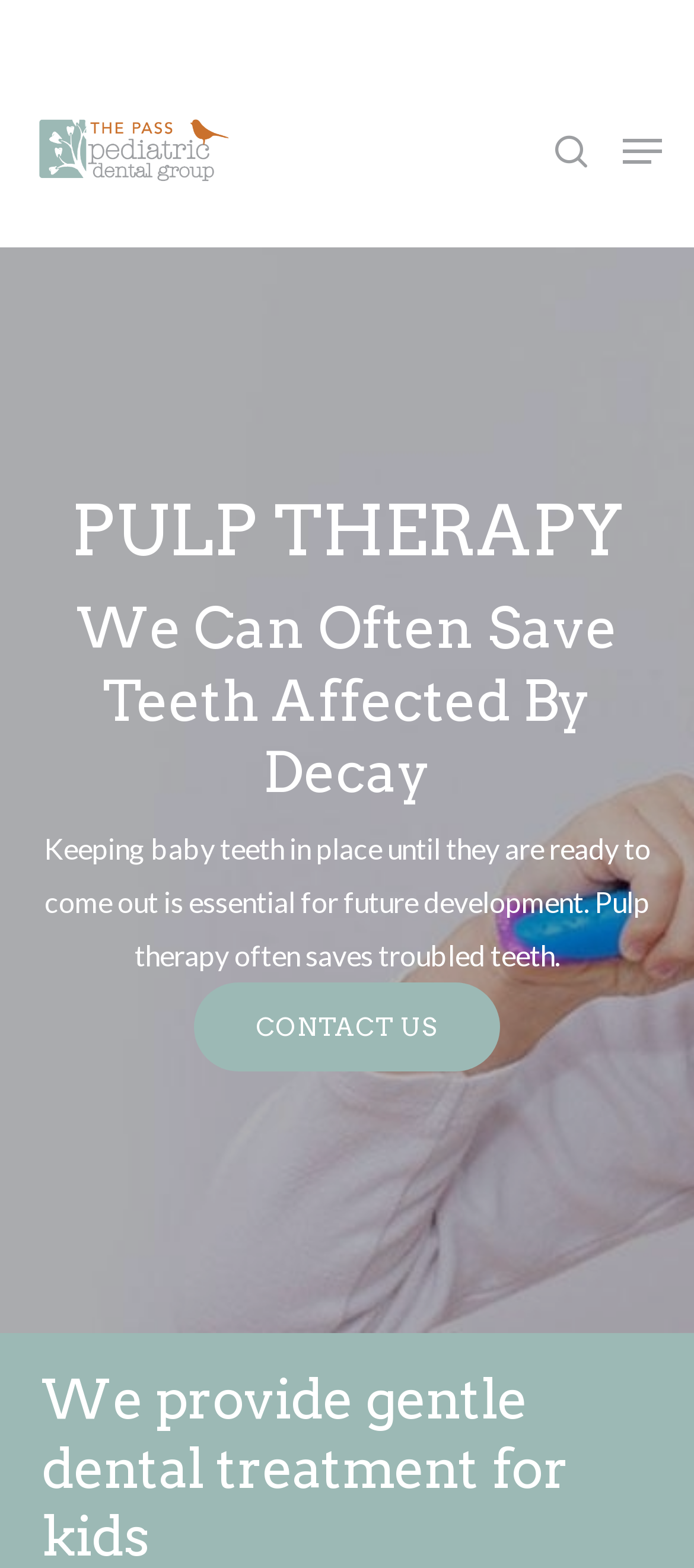Please provide the bounding box coordinates for the element that needs to be clicked to perform the instruction: "contact us". The coordinates must consist of four float numbers between 0 and 1, formatted as [left, top, right, bottom].

[0.279, 0.626, 0.721, 0.683]